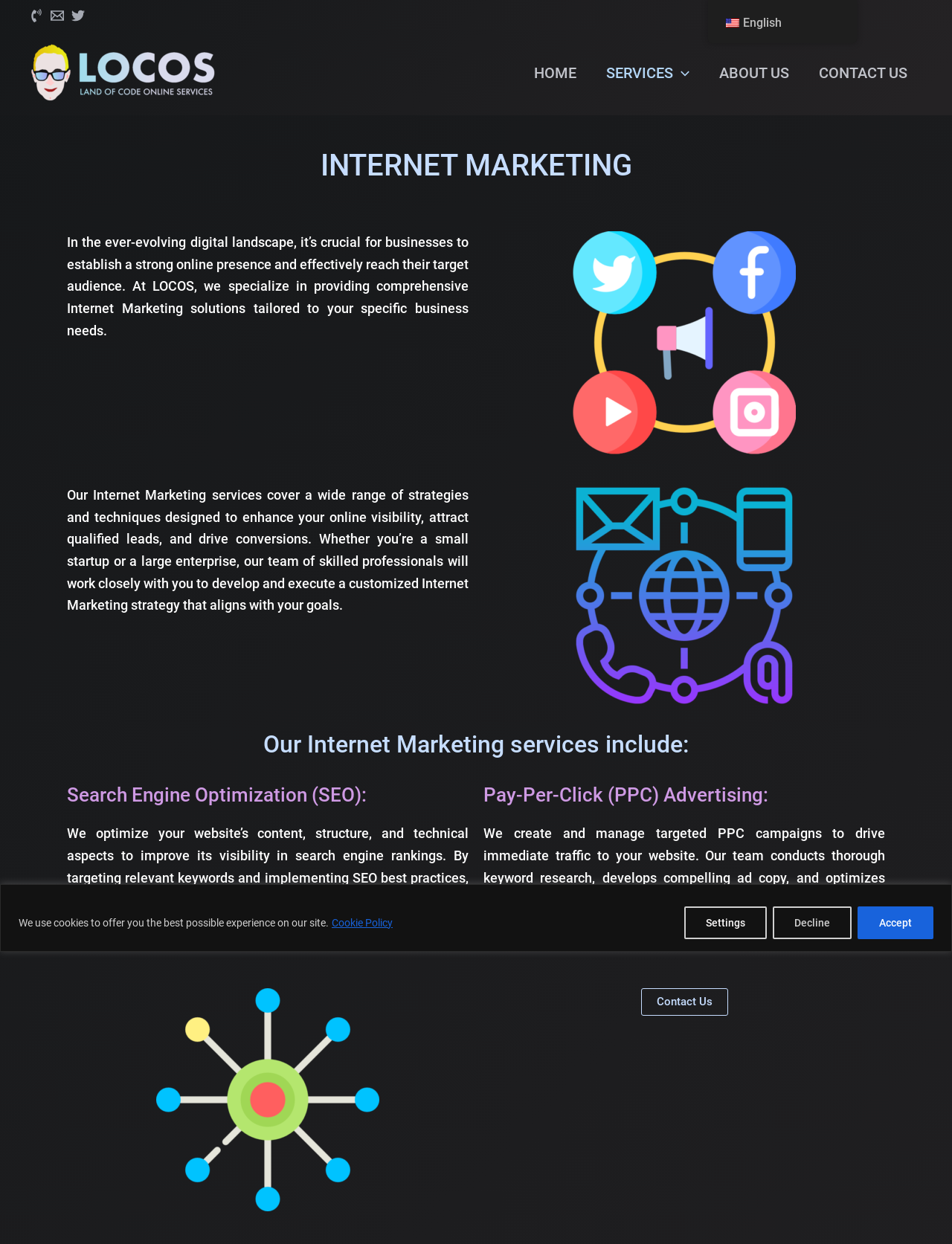Generate a comprehensive description of the webpage content.

The webpage is about Internet Marketing services provided by Land of Code Online Services (LOCOS). At the top, there is a cookie policy notification with links to the Cookie Policy and buttons to Settings, Decline, and Accept. Below this notification, there are three social media links: Call, Email, and Twitter, each accompanied by an image. 

To the right of these social media links, there is a link to Land of Code Online Services with an accompanying image. Next to this link, there is a site navigation menu with links to HOME, SERVICES, ABOUT US, and CONTACT US. The SERVICES link has a menu toggle icon.

Below the navigation menu, there is a heading "INTERNET MARKETING" followed by a paragraph describing the importance of establishing a strong online presence and effectively reaching the target audience. The paragraph also mentions that LOCOS provides comprehensive Internet Marketing solutions tailored to specific business needs.

The next section describes the Internet Marketing services provided by LOCOS, which cover a wide range of strategies and techniques to enhance online visibility, attract qualified leads, and drive conversions. This section is divided into two parts: Search Engine Optimization (SEO) and Pay-Per-Click (PPC) Advertising. The SEO section explains how LOCOS optimizes website content, structure, and technical aspects to improve visibility in search engine rankings. The PPC Advertising section describes how LOCOS creates and manages targeted campaigns to drive immediate traffic to the website.

At the bottom of the page, there is a link to "Contact Us" and a language selection link "en_US English" with an accompanying image.